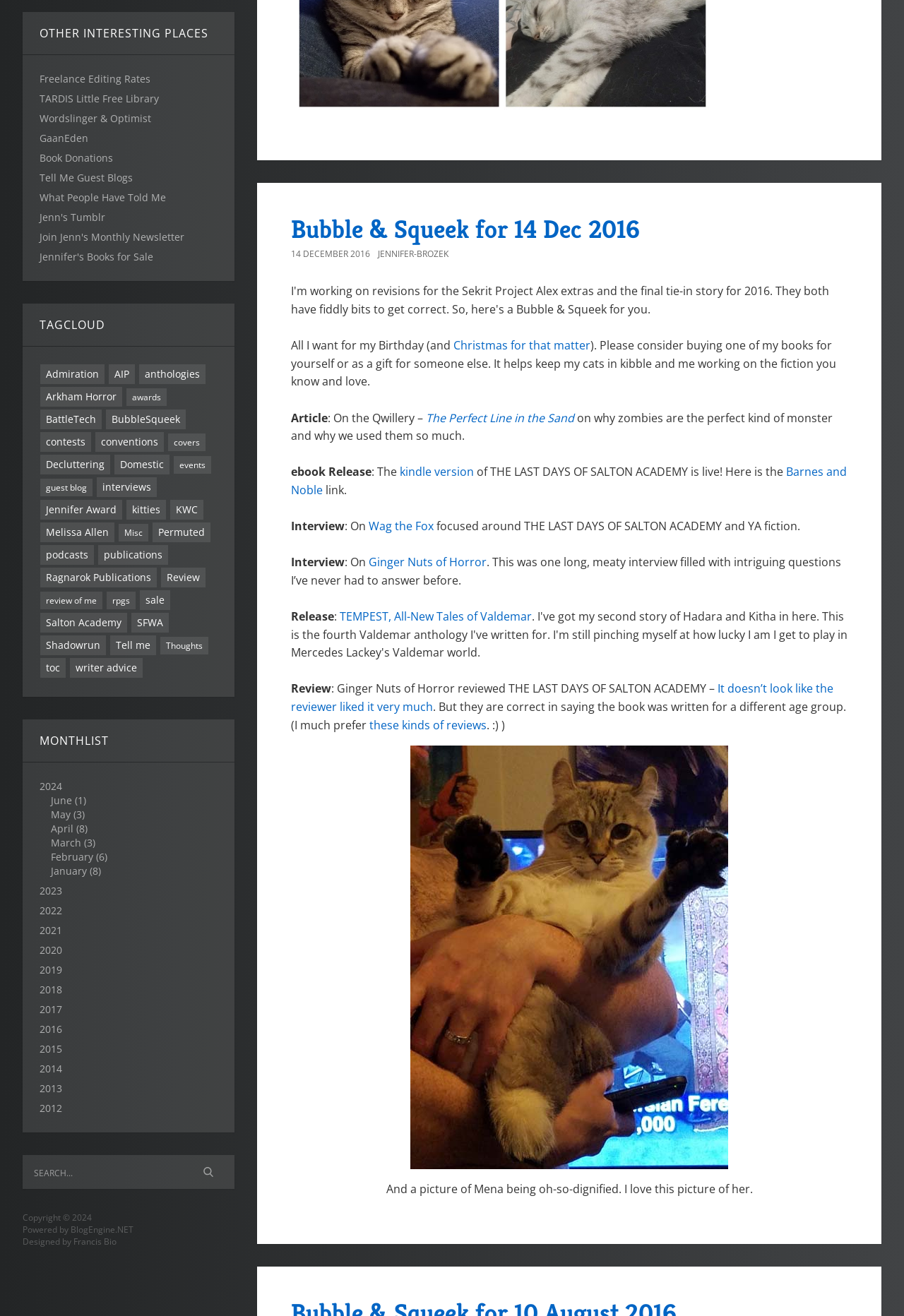What is the year of the earliest archive?
Using the screenshot, give a one-word or short phrase answer.

2012